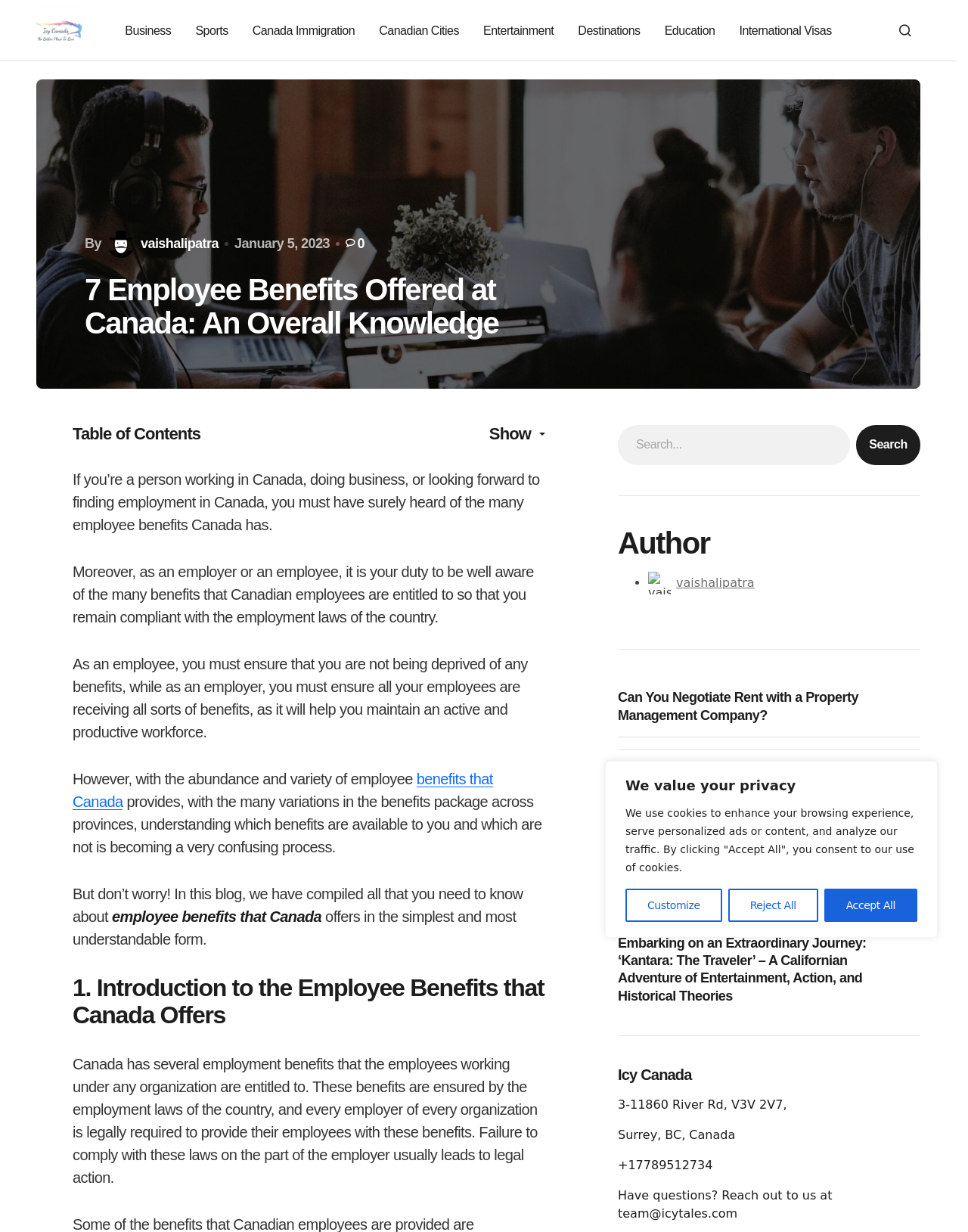Who is the author of this blog post?
Analyze the image and provide a thorough answer to the question.

I found the answer by looking at the section below the title, where the author's name 'vaishalipatra' is mentioned along with their avatar.